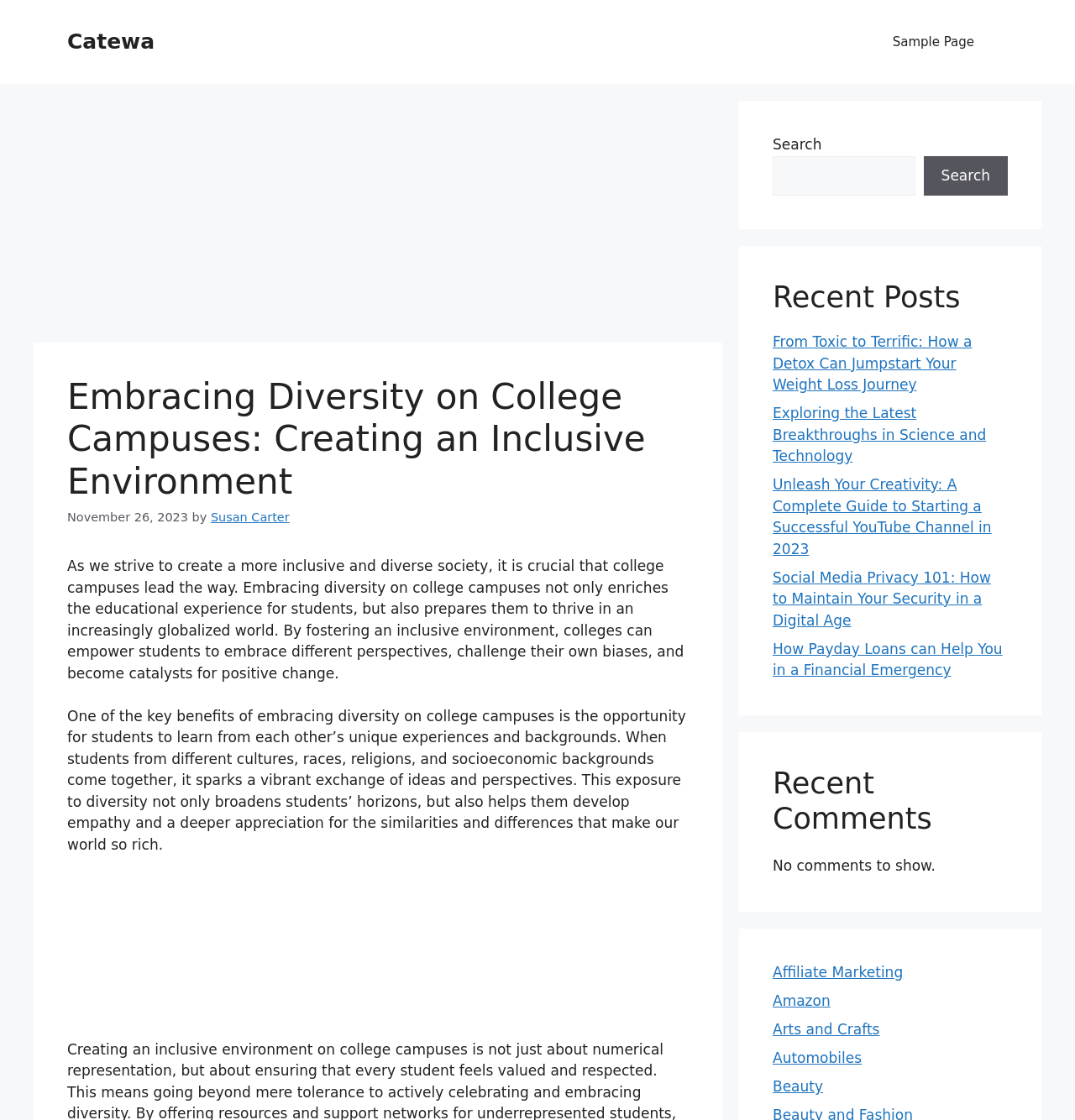Please find and report the bounding box coordinates of the element to click in order to perform the following action: "Visit 'sorties loisir au ski'". The coordinates should be expressed as four float numbers between 0 and 1, in the format [left, top, right, bottom].

None